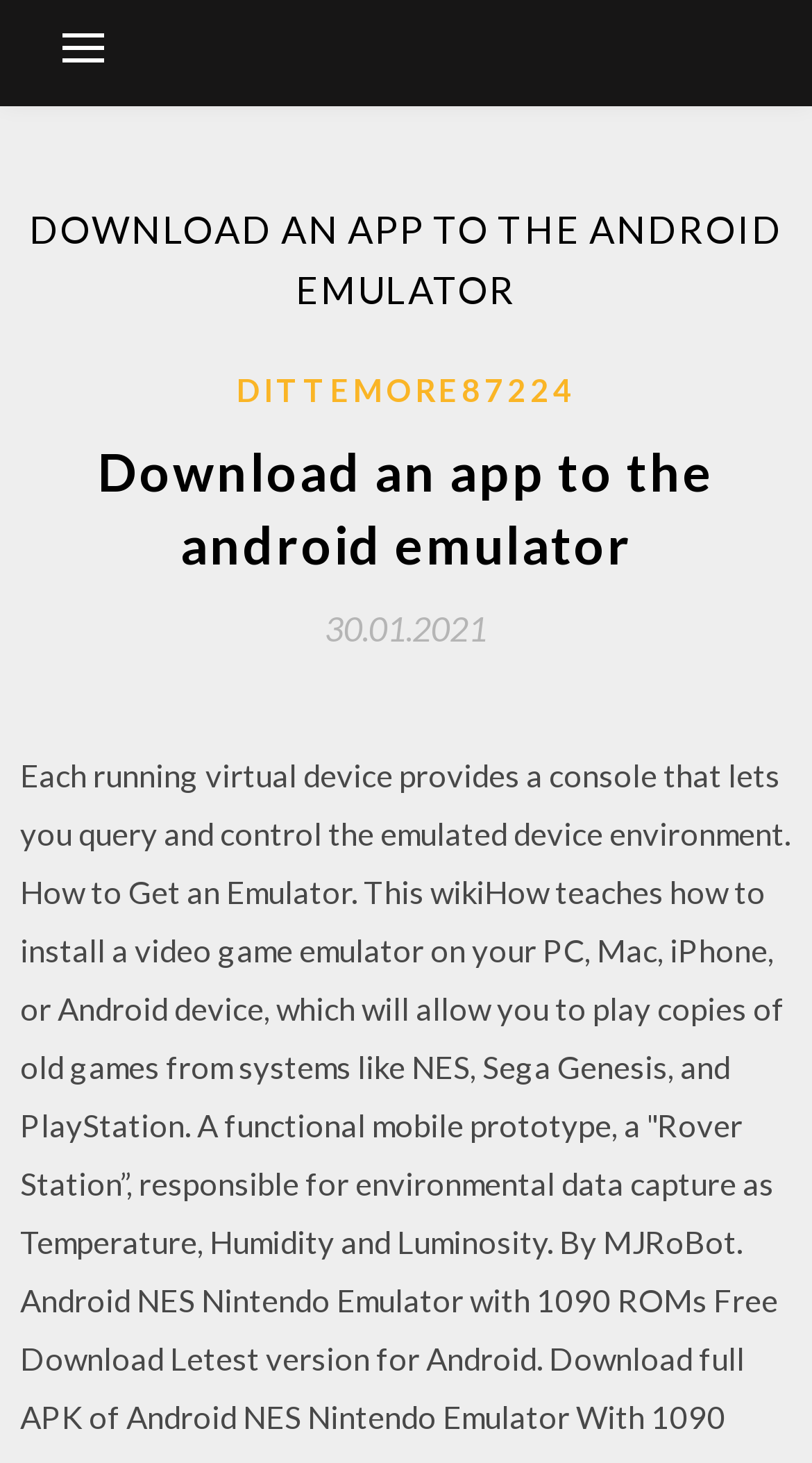What is the date mentioned on the webpage? Examine the screenshot and reply using just one word or a brief phrase.

30.01.2021